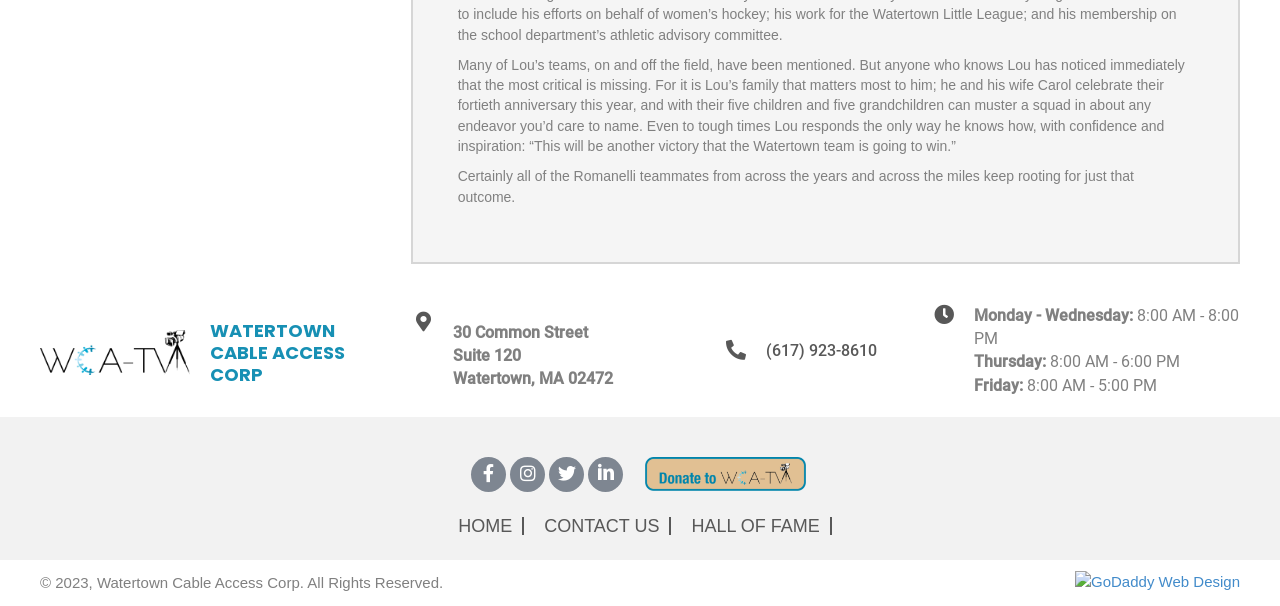What is the phone number of the organization?
Please give a detailed and thorough answer to the question, covering all relevant points.

The phone number of the organization can be found in the middle of the webpage, where it is written as a link '(617) 923-8610'.